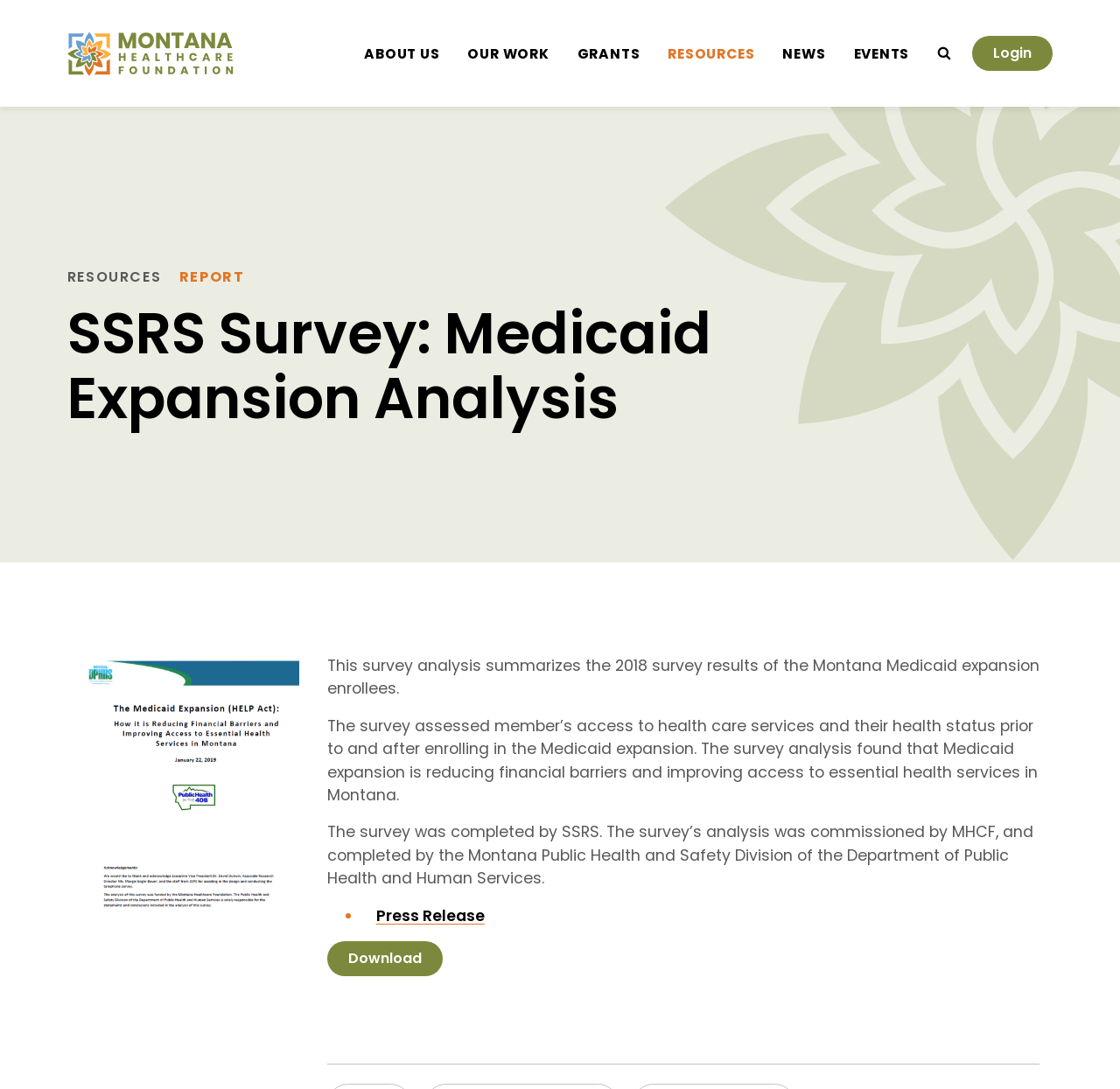Refer to the screenshot and give an in-depth answer to this question: What is the format of the survey analysis?

The answer can be found in the link element with the text 'REPORT'. This suggests that the survey analysis is in the format of a report.